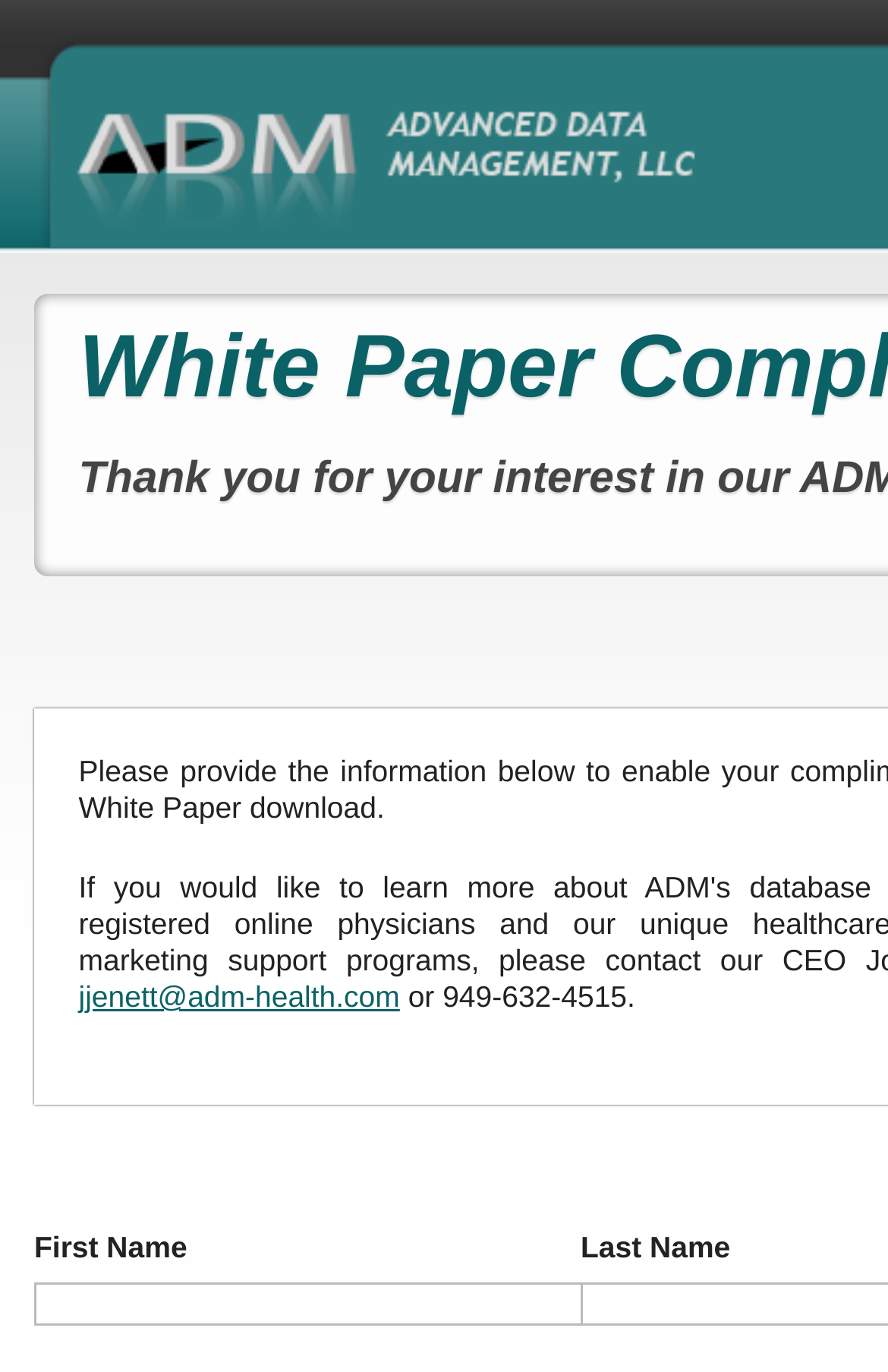How can users contact the webpage administrator?
Please respond to the question with as much detail as possible.

The webpage provides contact information for the administrator, including an email address 'jjenett@adm-health.com' and a phone number '949-632-4515'. This suggests that users can reach out to the administrator through either of these channels.